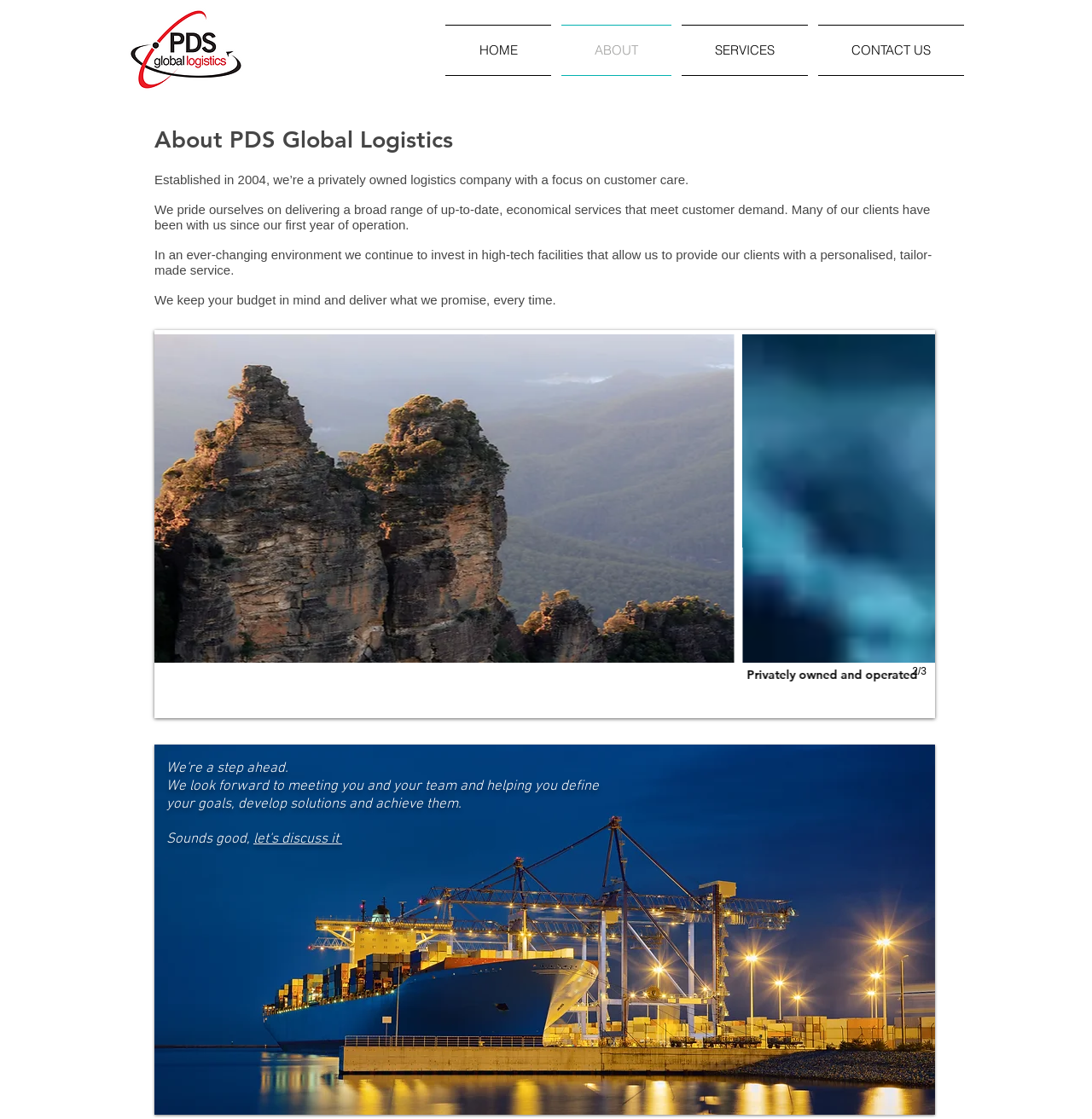Extract the bounding box coordinates for the UI element described as: "100% Australian owned".

[0.141, 0.295, 0.856, 0.642]